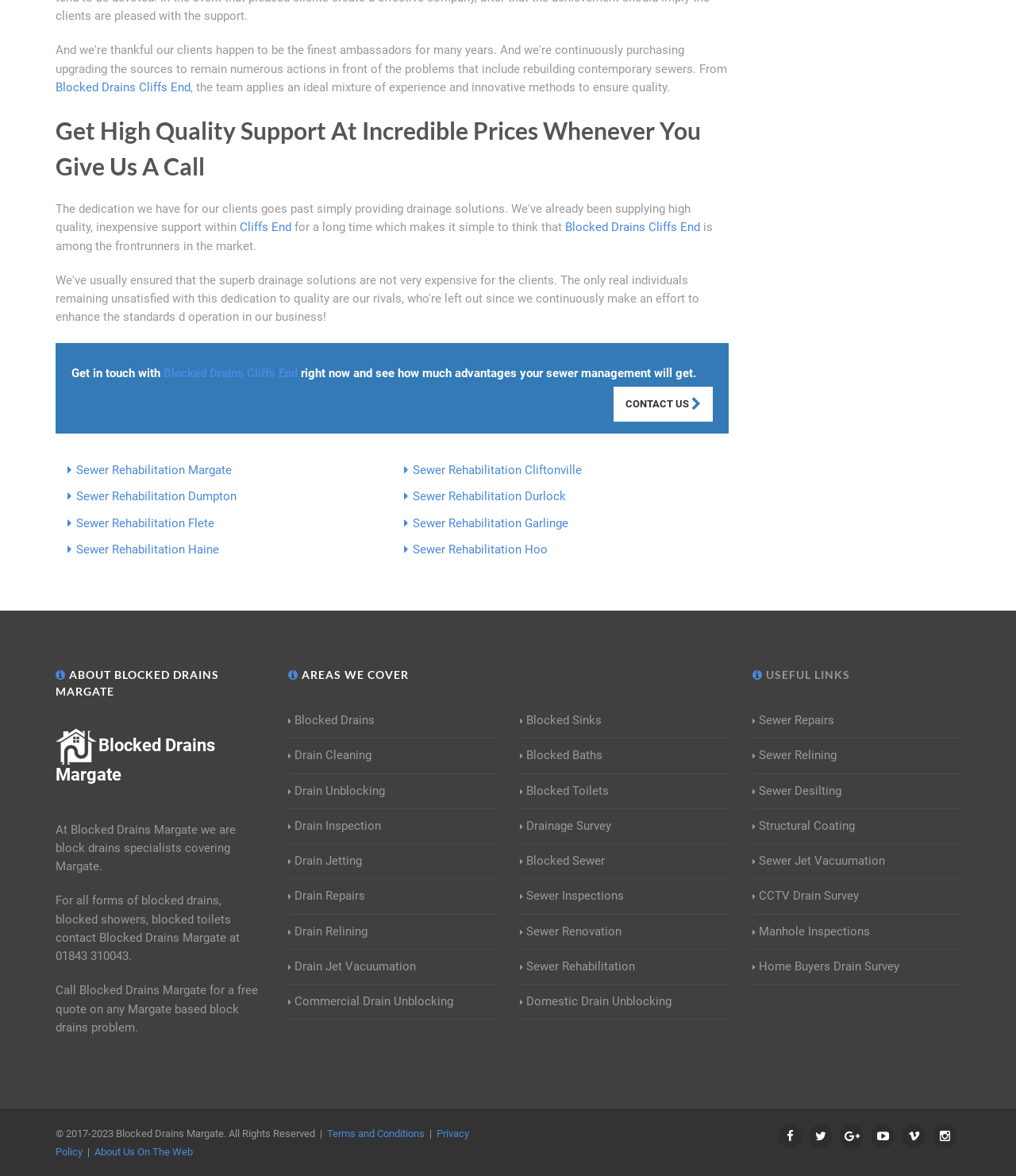Extract the bounding box of the UI element described as: "Drain Repairs".

[0.283, 0.754, 0.359, 0.77]